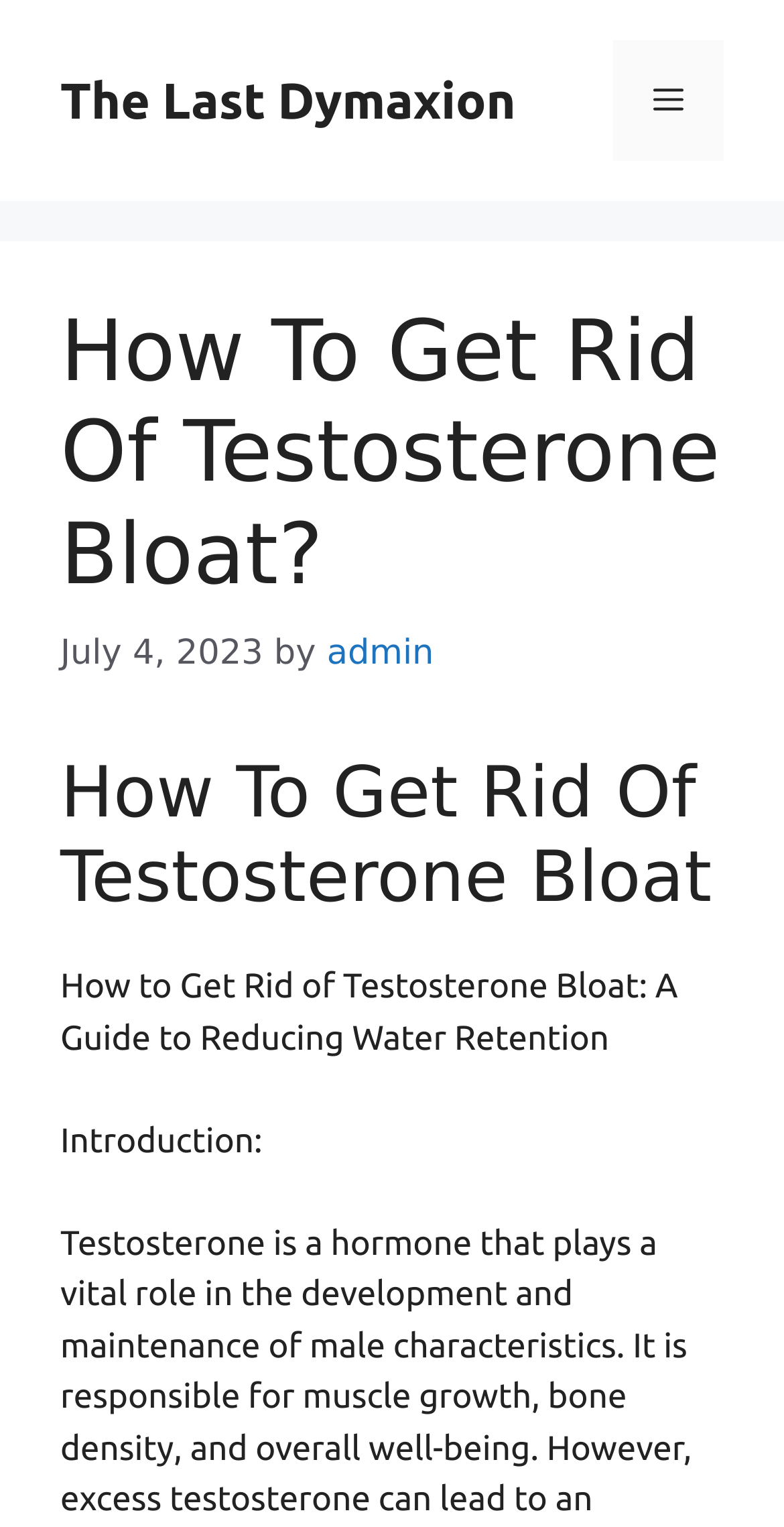Generate a comprehensive description of the webpage content.

The webpage is about a guide to reducing water retention, specifically focused on testosterone bloat. At the top of the page, there is a banner that spans the entire width, containing a link to the website "The Last Dymaxion" on the left side and a mobile toggle button on the right side. 

Below the banner, there is a header section that takes up about half of the page's height. Within this section, there is a heading that reads "How To Get Rid Of Testosterone Bloat?" in a larger font size, followed by a smaller text indicating the publication date "July 4, 2023" and the author "admin". 

Further down, there is another heading that repeats the title "How To Get Rid Of Testosterone Bloat" in a slightly smaller font size. Below this heading, there is a brief summary or introduction to the guide, which is titled "Introduction:".